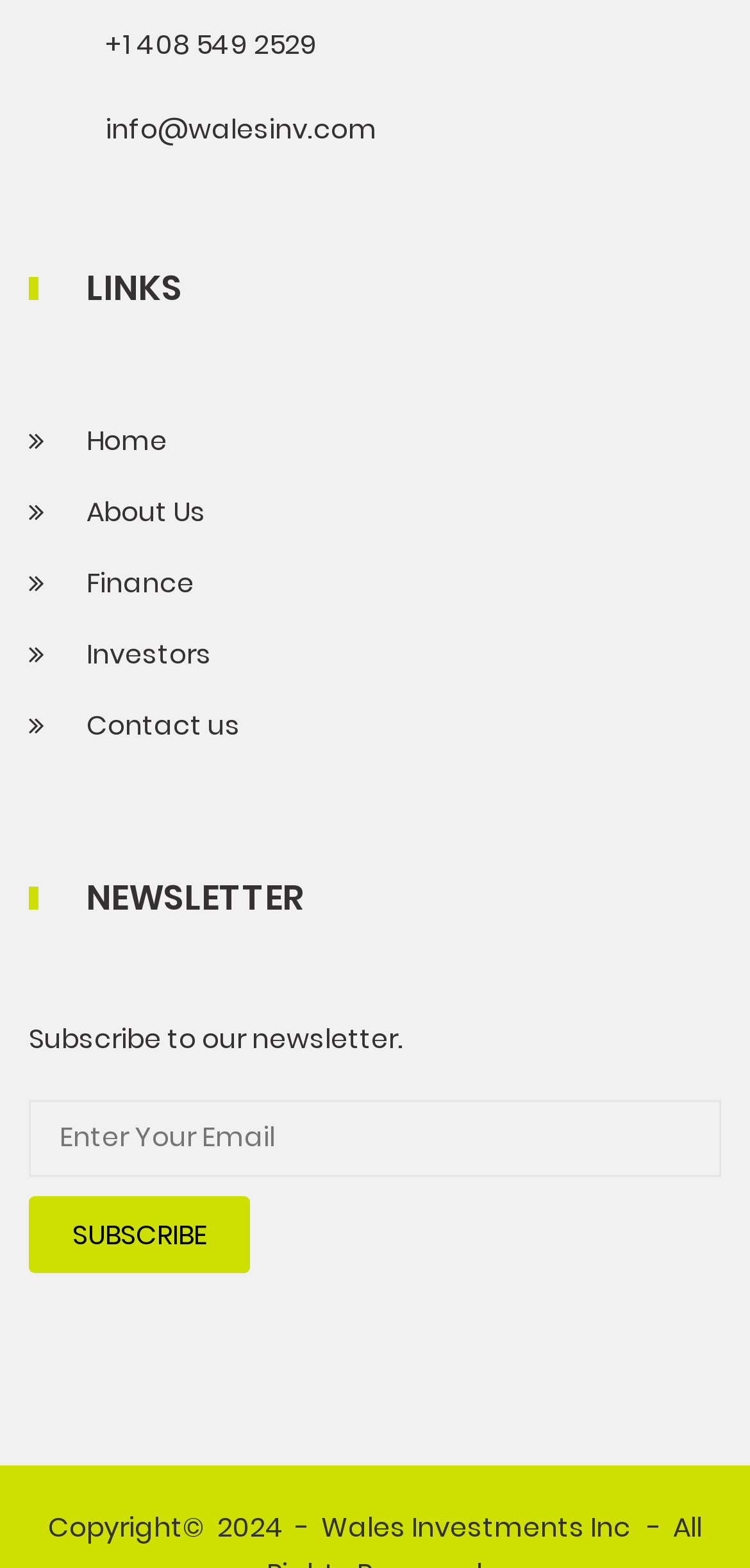What is the copyright symbol on the webpage?
Please provide a comprehensive answer based on the information in the image.

The copyright symbol is located at the bottom of the webpage, inside a StaticText element with bounding box coordinates [0.064, 0.961, 0.29, 0.986]. It indicates that the content on the webpage is protected by copyright.